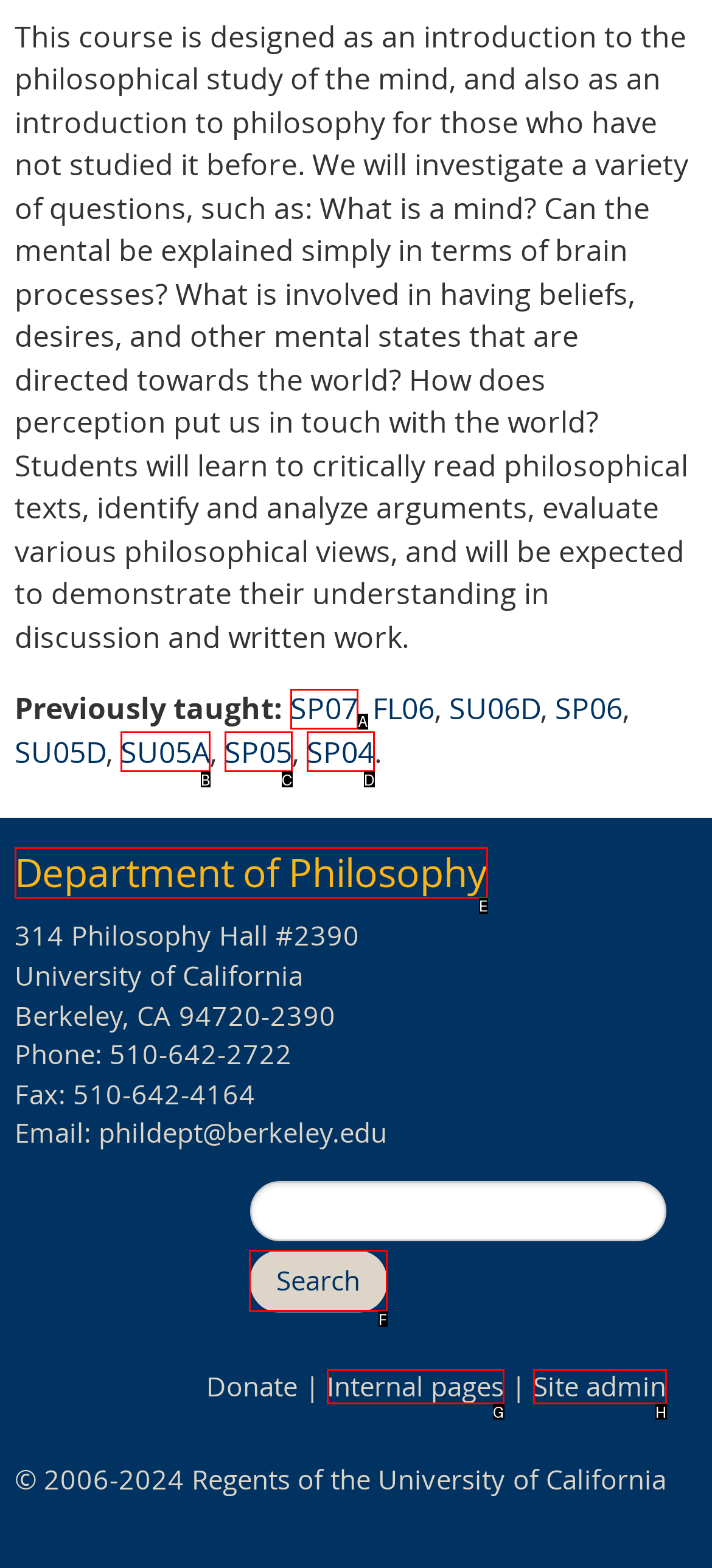Examine the description: Accessibility and indicate the best matching option by providing its letter directly from the choices.

None